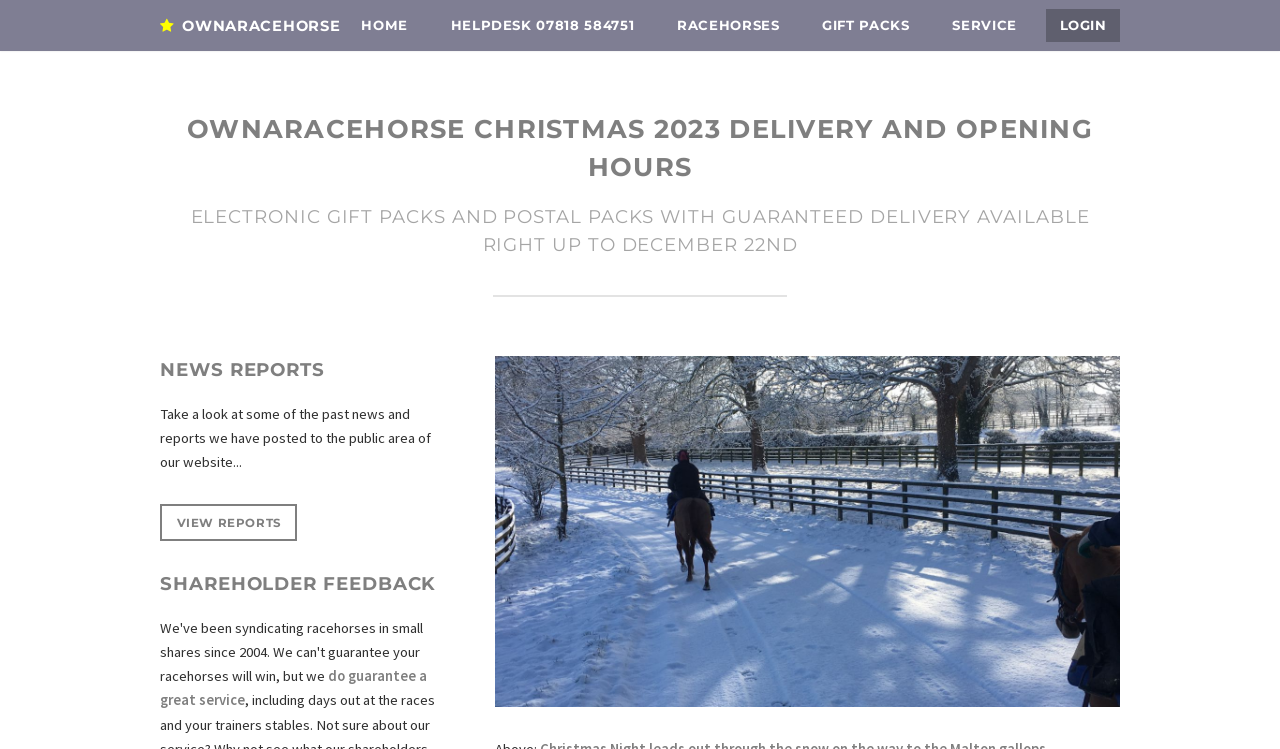What is the image on the webpage?
Deliver a detailed and extensive answer to the question.

The image on the webpage is described as 'Malton in the Snow on 28th Feb 2018', which suggests that it is a scenic image of Malton during a snowy day.